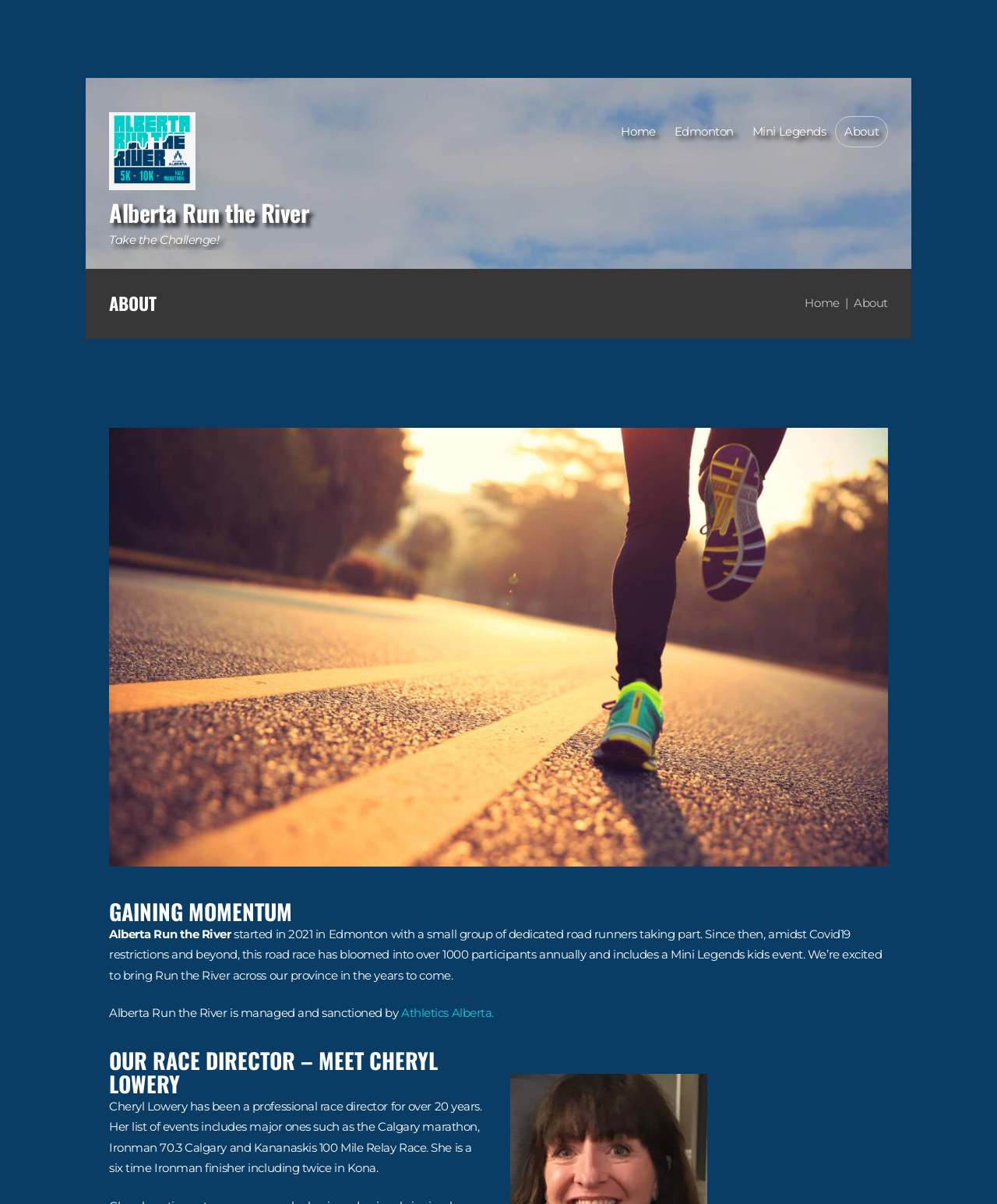What is the number of participants annually?
Identify the answer in the screenshot and reply with a single word or phrase.

over 1000